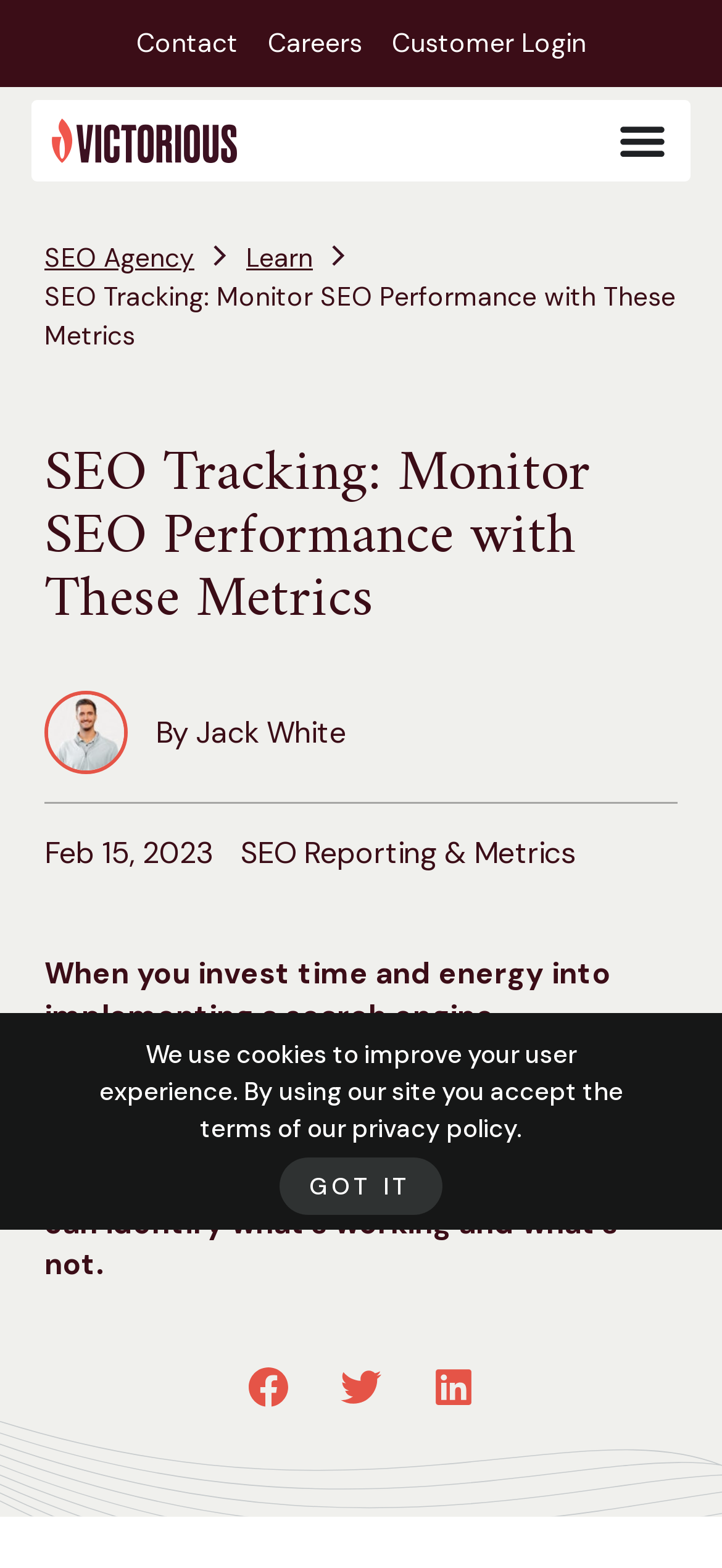What is the author of the article?
Using the image as a reference, answer the question with a short word or phrase.

Jack White